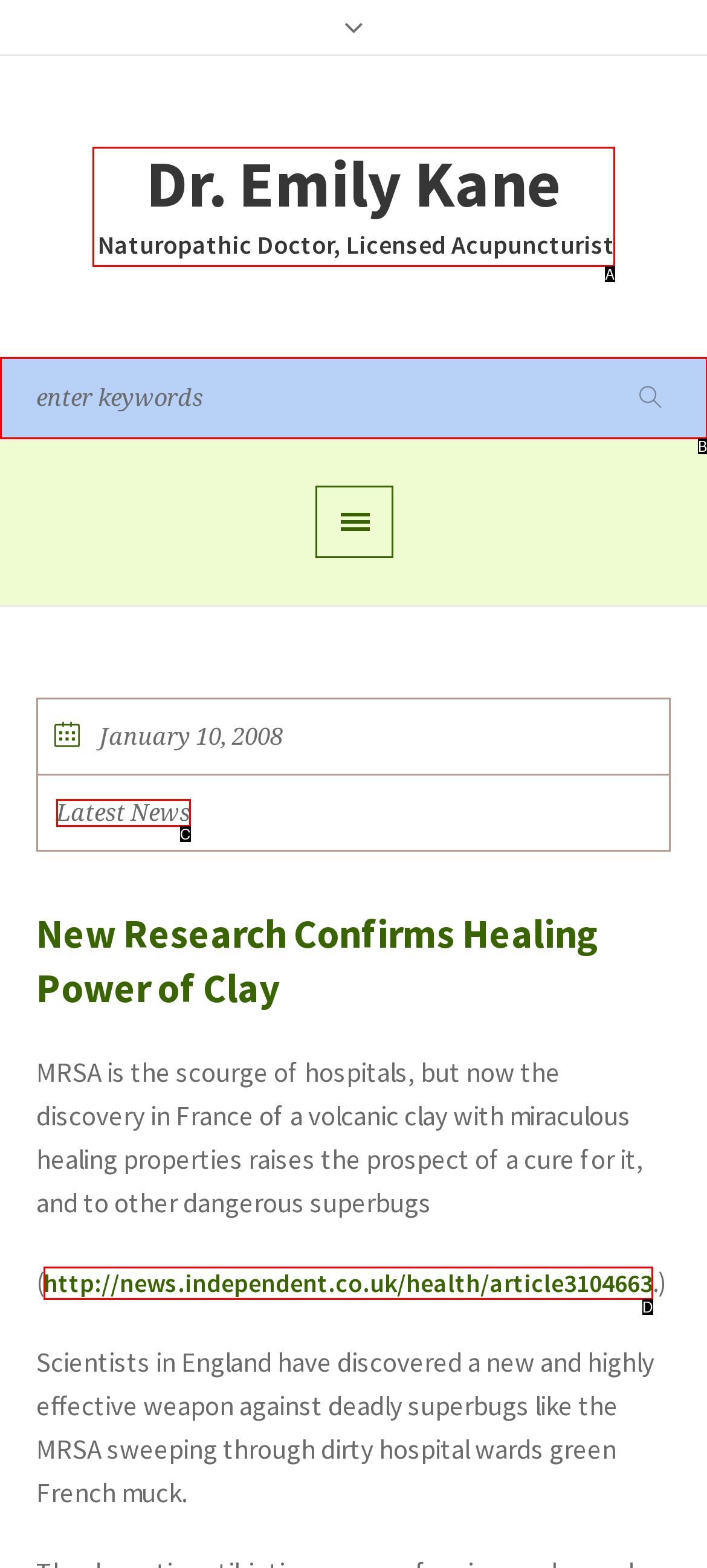Match the HTML element to the description: http://news.independent.co.uk/health/article3104663. Respond with the letter of the correct option directly.

D